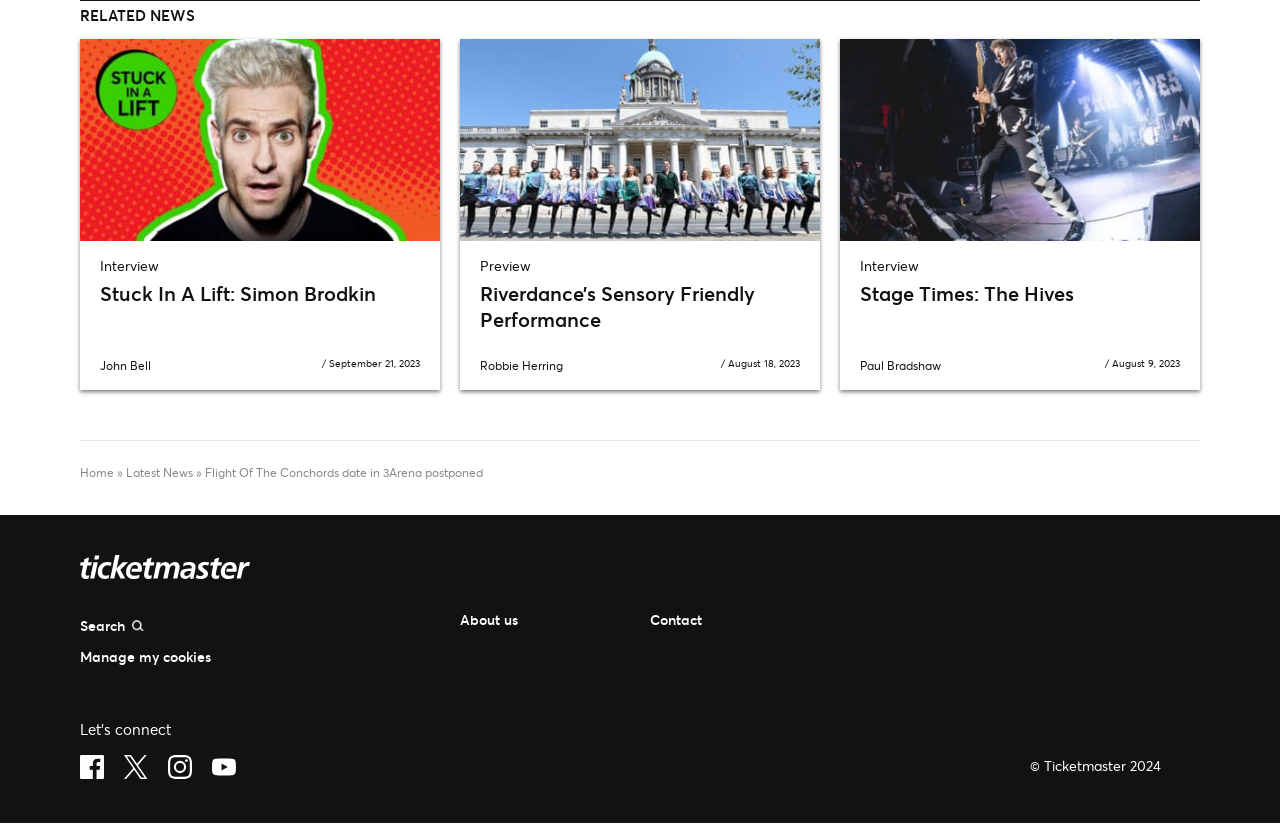Identify the bounding box coordinates of the area you need to click to perform the following instruction: "Visit the Ticketmaster homepage".

[0.062, 0.685, 0.195, 0.708]